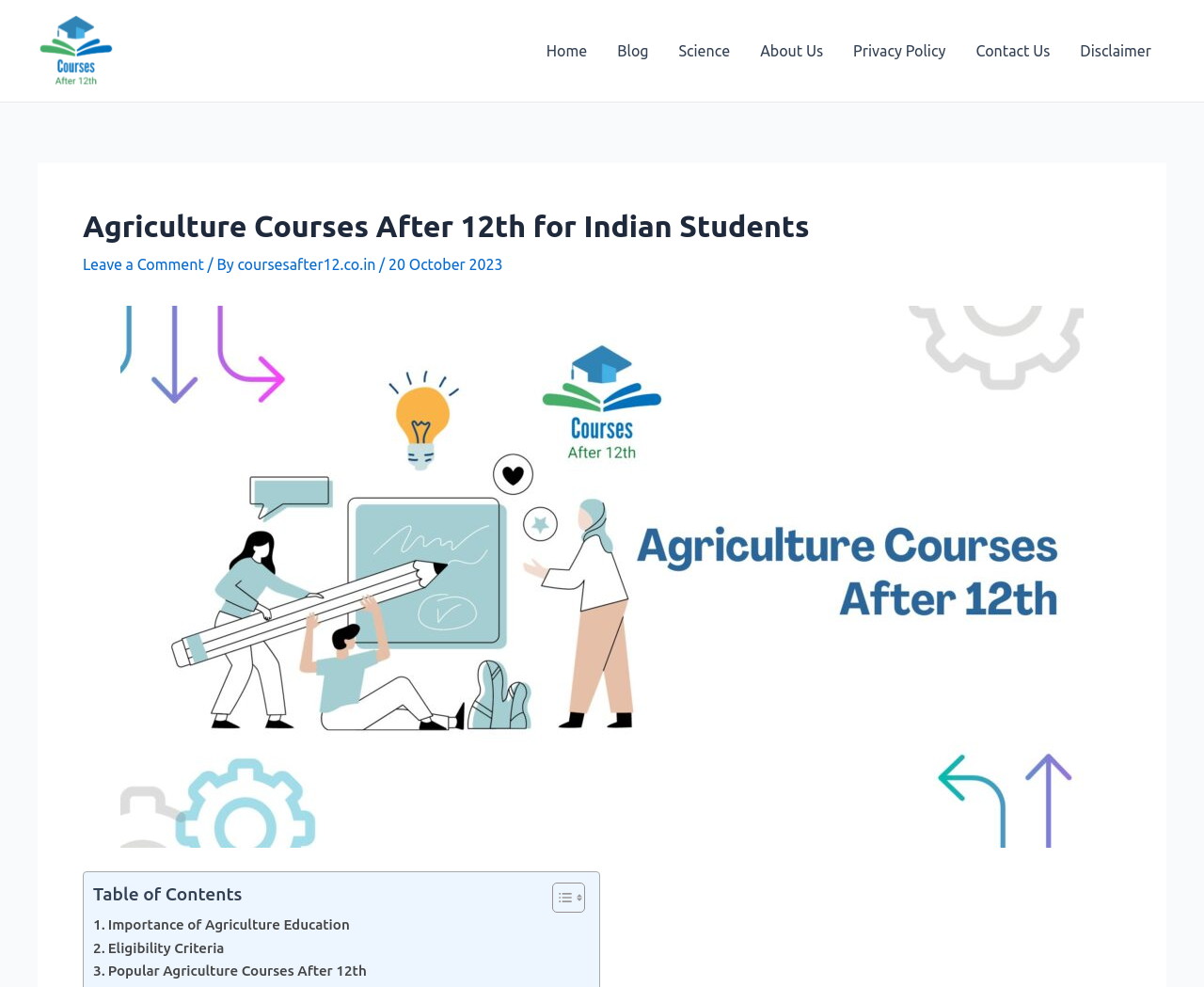Find the bounding box coordinates for the area you need to click to carry out the instruction: "Click the 'Nieuwsblog' link". The coordinates should be four float numbers between 0 and 1, indicated as [left, top, right, bottom].

None